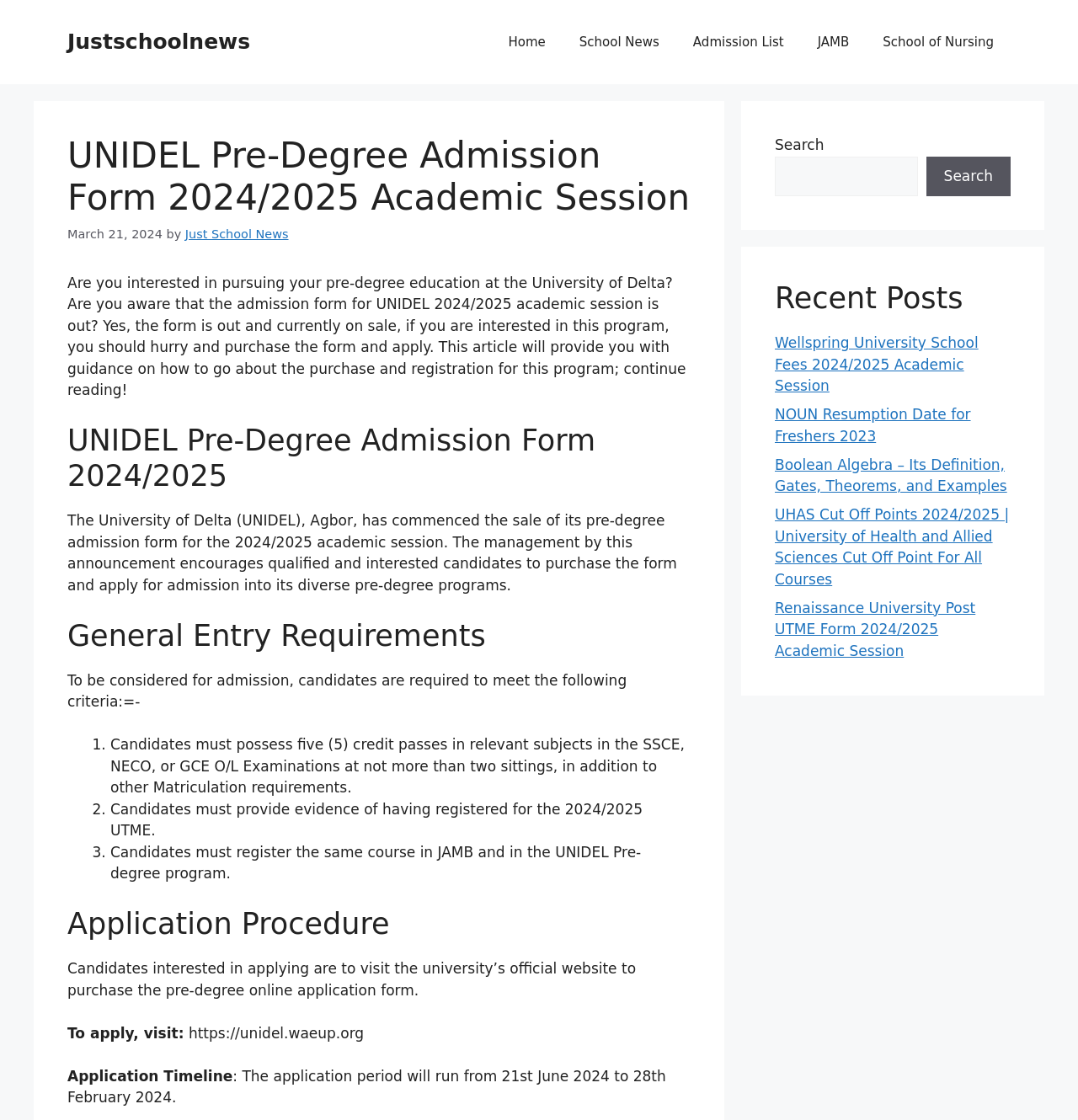Based on what you see in the screenshot, provide a thorough answer to this question: What is the name of the university offering pre-degree admission?

I found the answer by reading the text content of the webpage, specifically the heading 'UNIDEL Pre-Degree Admission Form 2024/2025 Academic Session' and the paragraph that follows, which mentions the University of Delta (UNIDEL), Agbor.